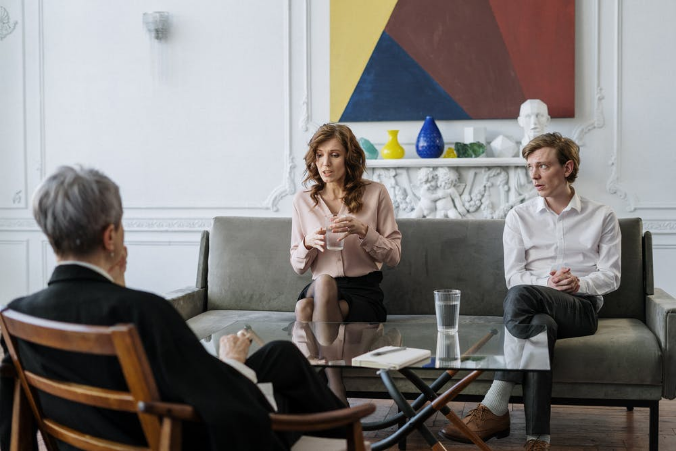How many individuals are in the room?
Based on the image, answer the question in a detailed manner.

According to the caption, there are three individuals engaged in a serious discussion in the elegantly designed room.